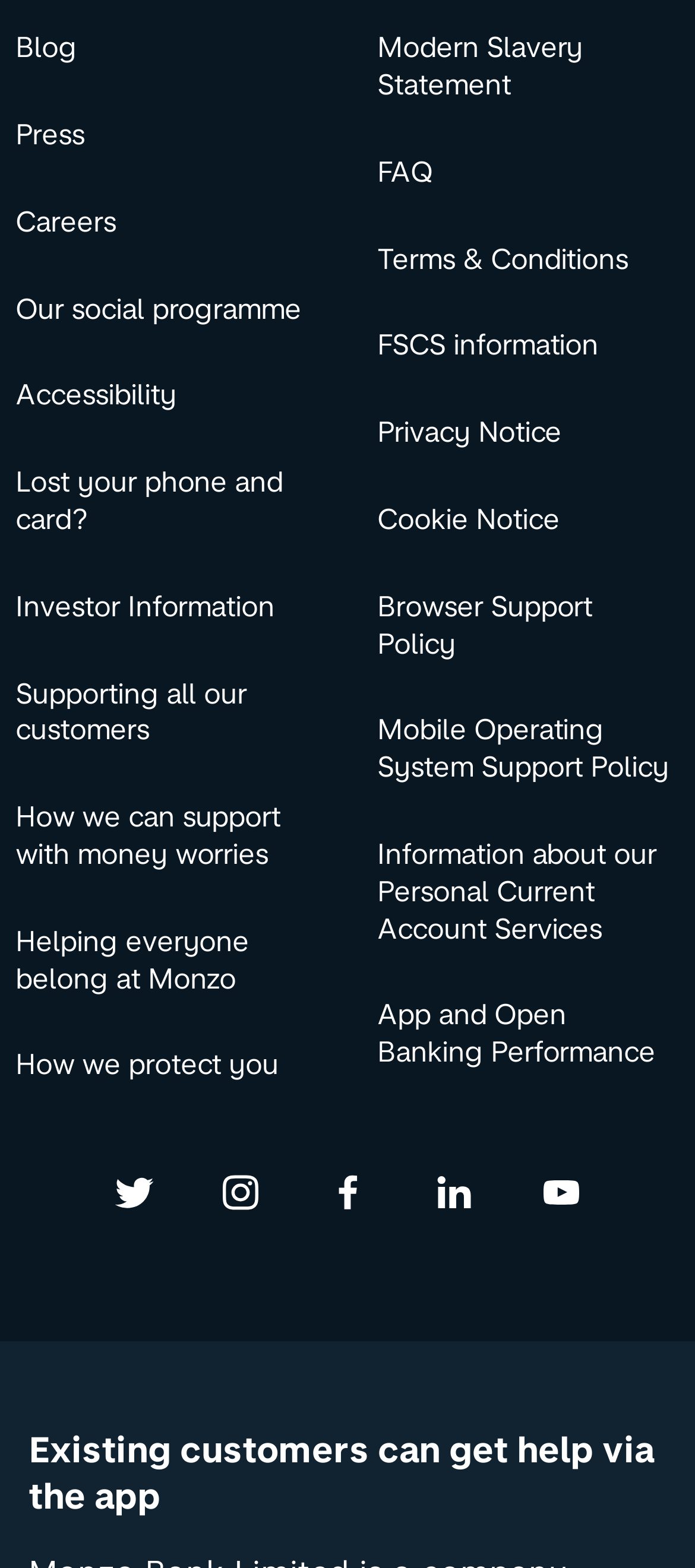Given the element description Helping everyone belong at Monzo, predict the bounding box coordinates for the UI element in the webpage screenshot. The format should be (top-left x, top-left y, bottom-right x, bottom-right y), and the values should be between 0 and 1.

[0.0, 0.573, 0.479, 0.653]